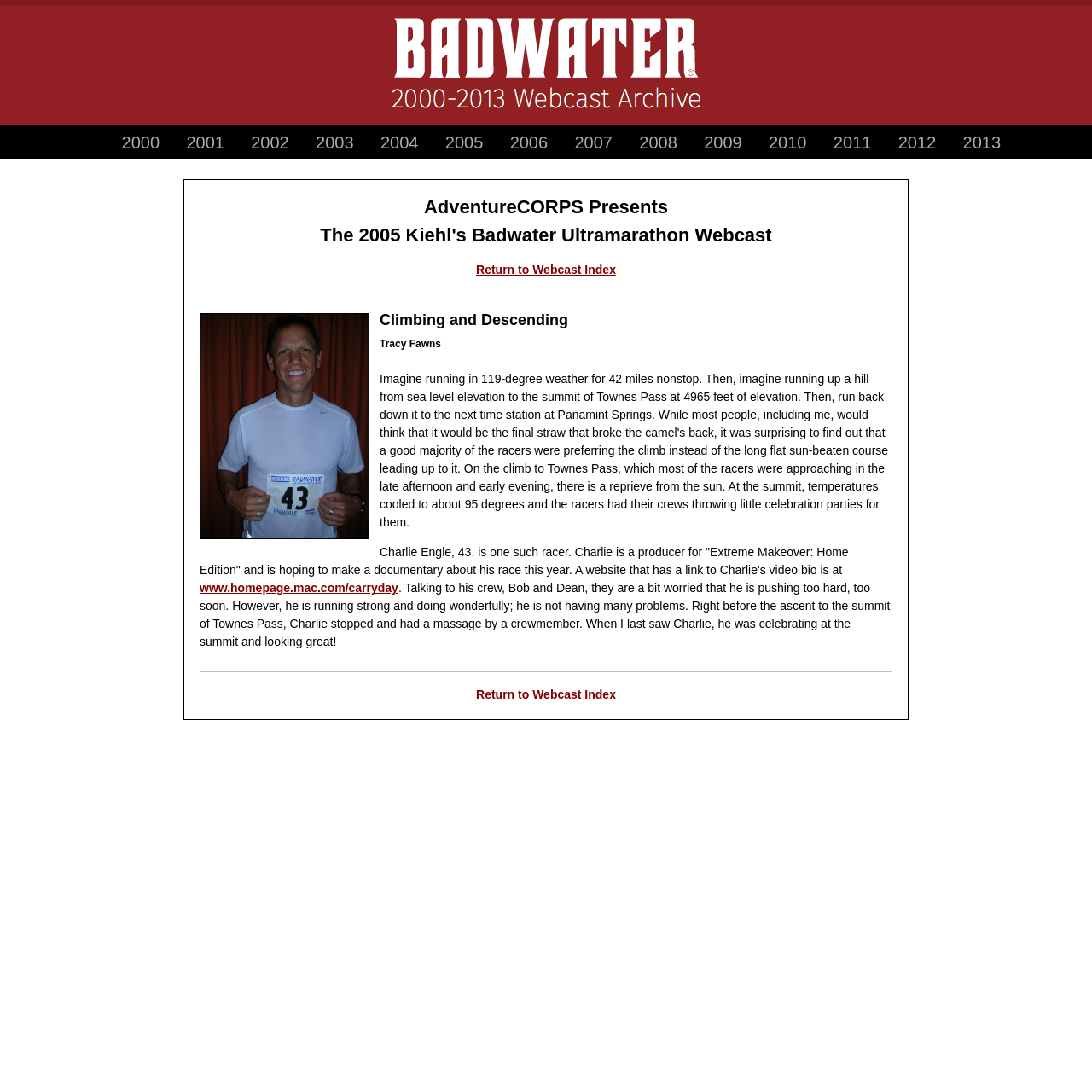Locate the UI element described by name="email" and provide its bounding box coordinates. Use the format (top-left x, top-left y, bottom-right x, bottom-right y) with all values as floating point numbers between 0 and 1.

None